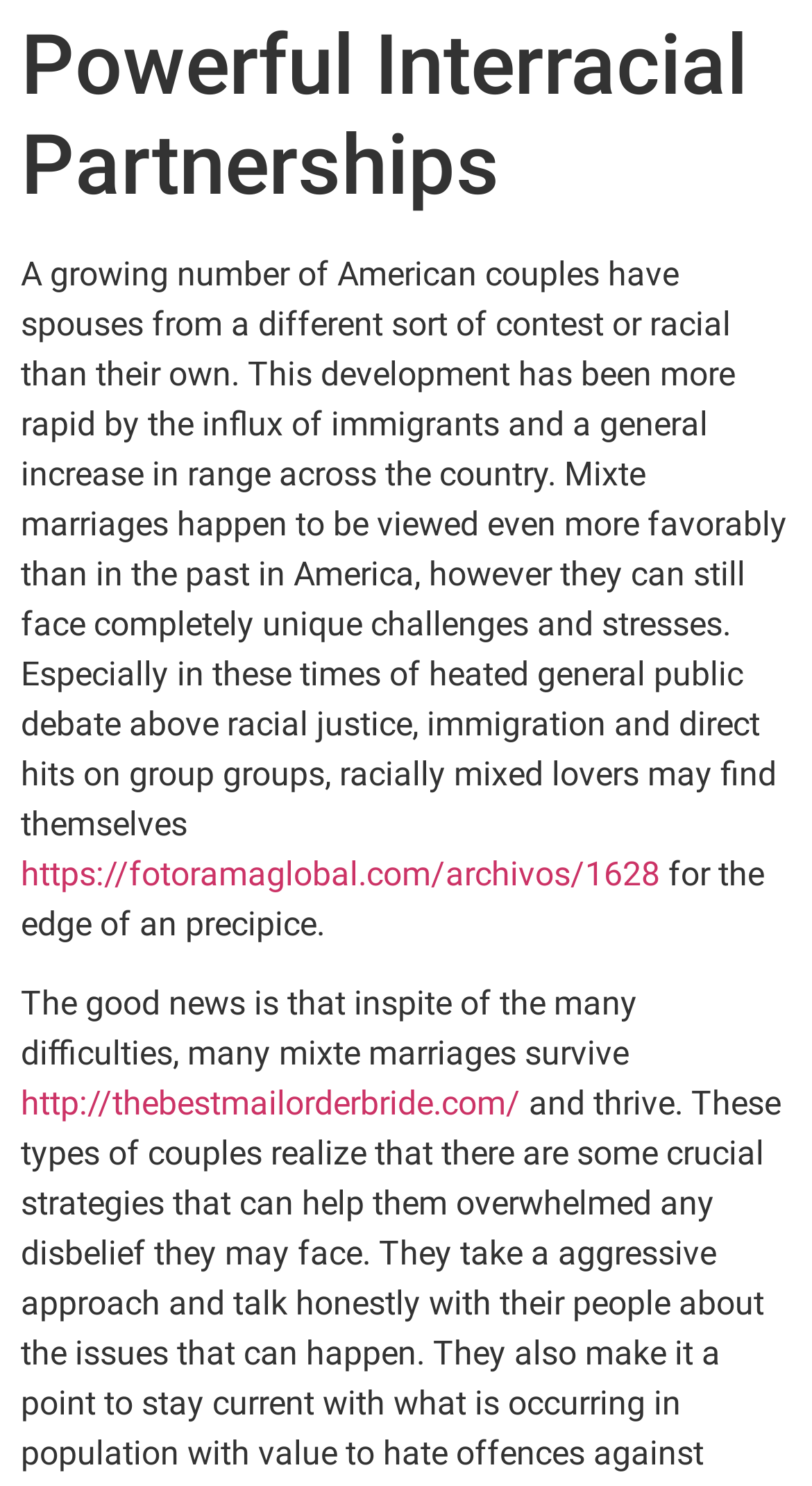Find and provide the bounding box coordinates for the UI element described here: "https://fotoramaglobal.com/archivos/1628". The coordinates should be given as four float numbers between 0 and 1: [left, top, right, bottom].

[0.026, 0.575, 0.813, 0.601]